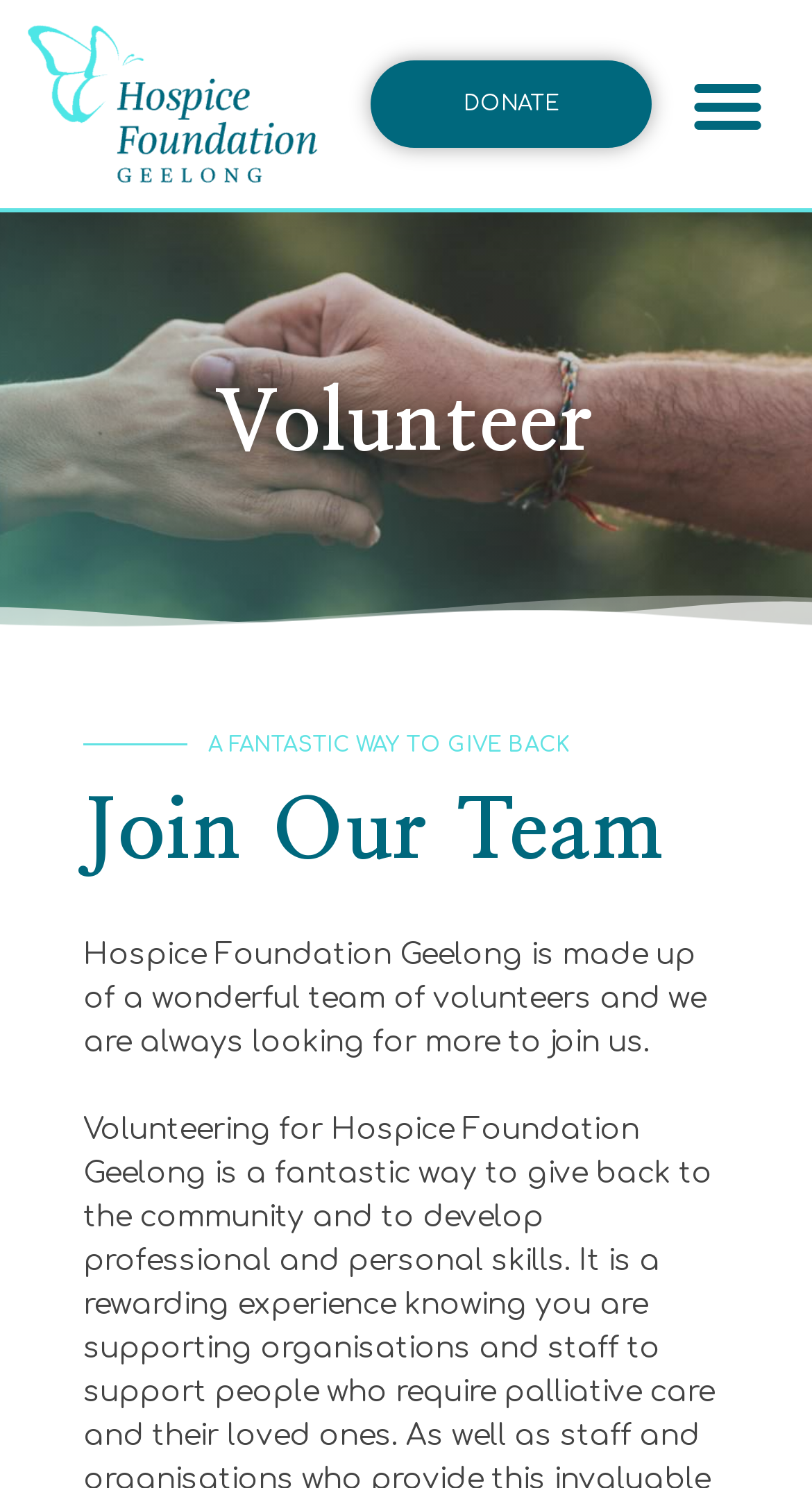What is the function of the button at the top right corner?
Respond to the question with a single word or phrase according to the image.

Menu Toggle